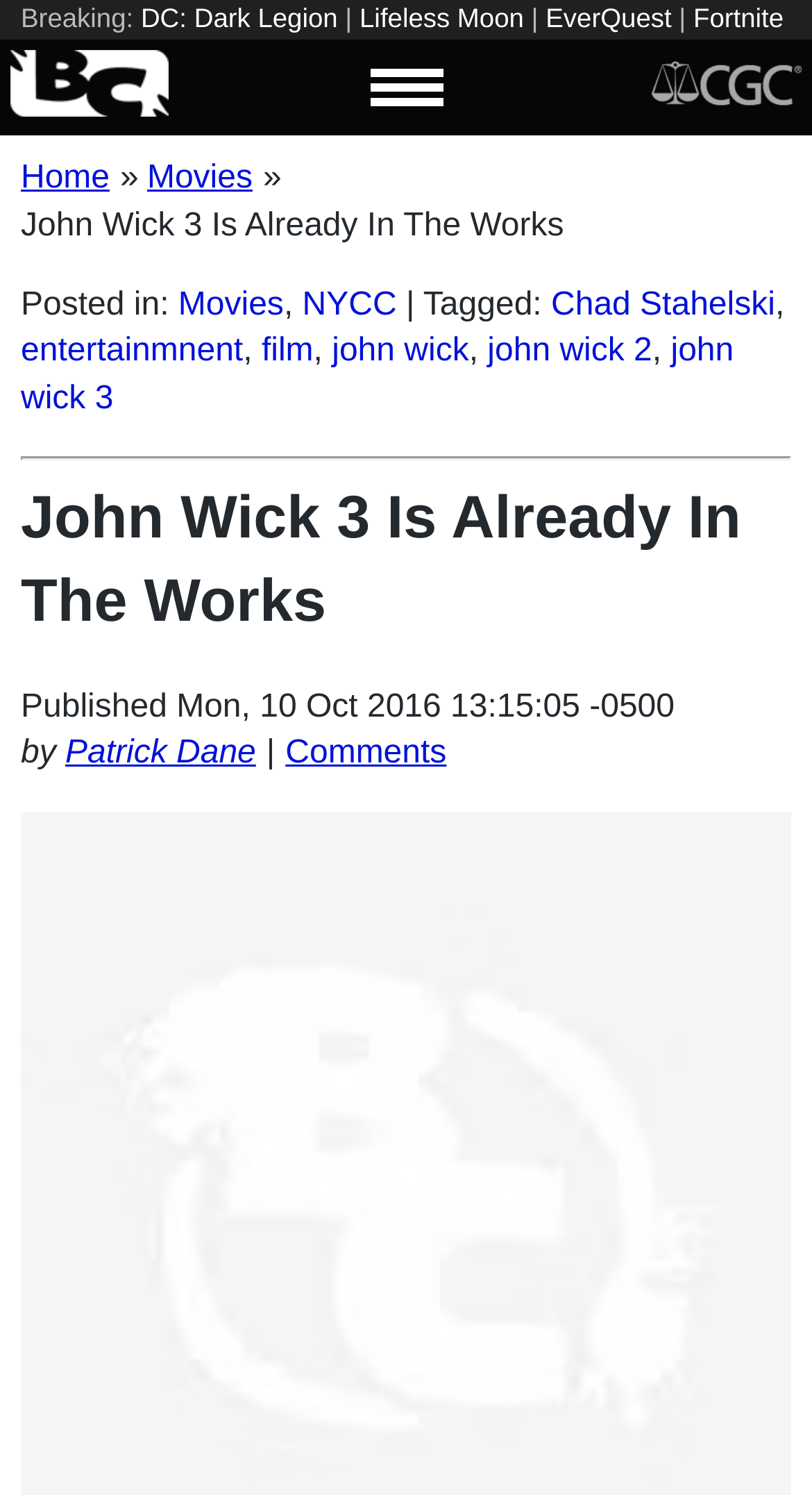Provide the bounding box coordinates for the specified HTML element described in this description: "Home". The coordinates should be four float numbers ranging from 0 to 1, in the format [left, top, right, bottom].

[0.026, 0.108, 0.135, 0.131]